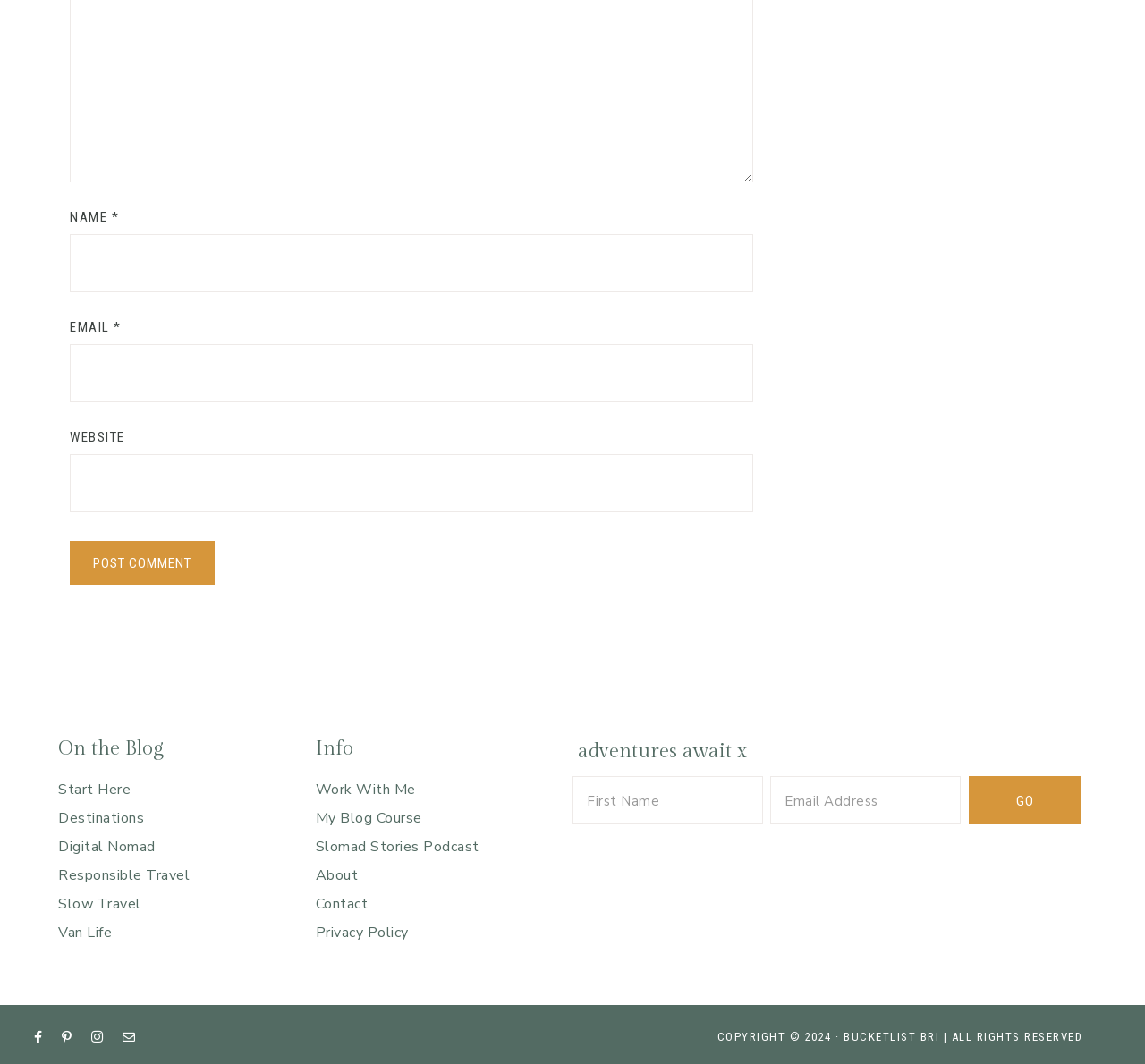Please identify the bounding box coordinates of where to click in order to follow the instruction: "Visit the Facebook page".

[0.023, 0.962, 0.043, 0.985]